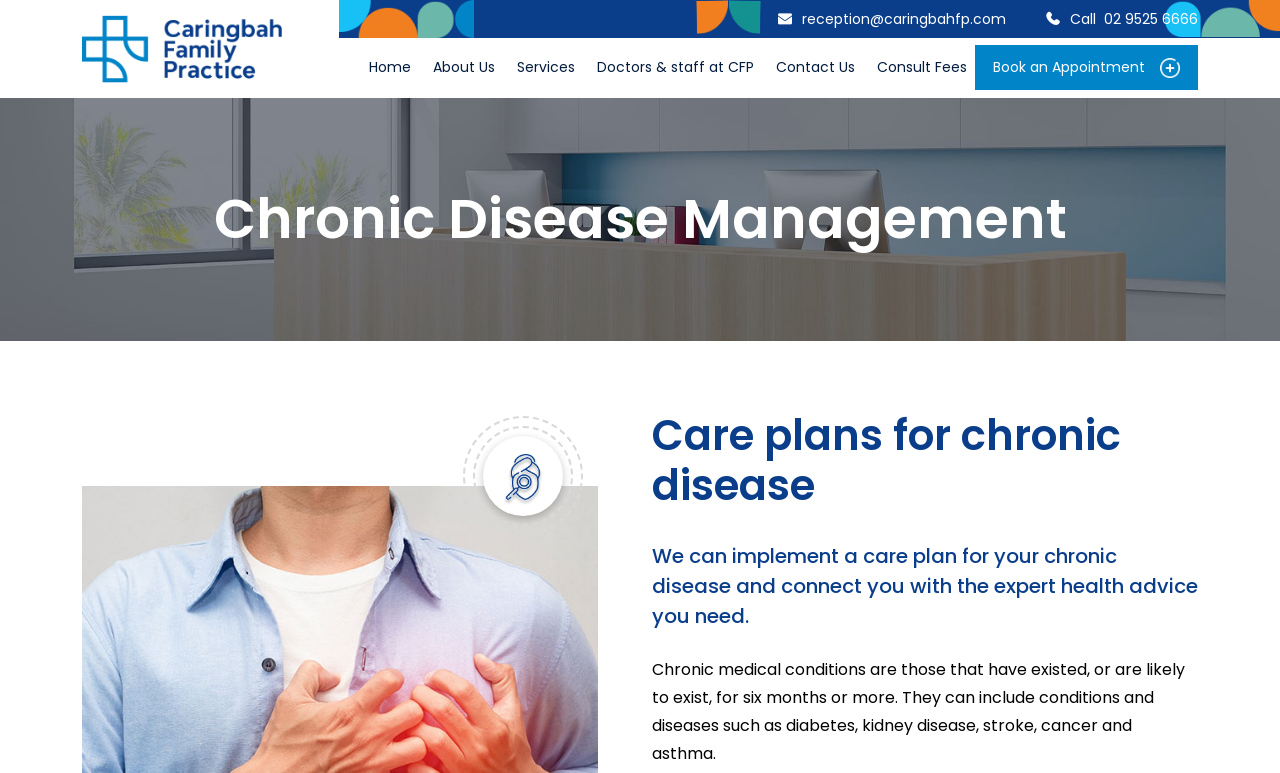Calculate the bounding box coordinates for the UI element based on the following description: "reception@caringbahfp.com". Ensure the coordinates are four float numbers between 0 and 1, i.e., [left, top, right, bottom].

[0.627, 0.012, 0.786, 0.038]